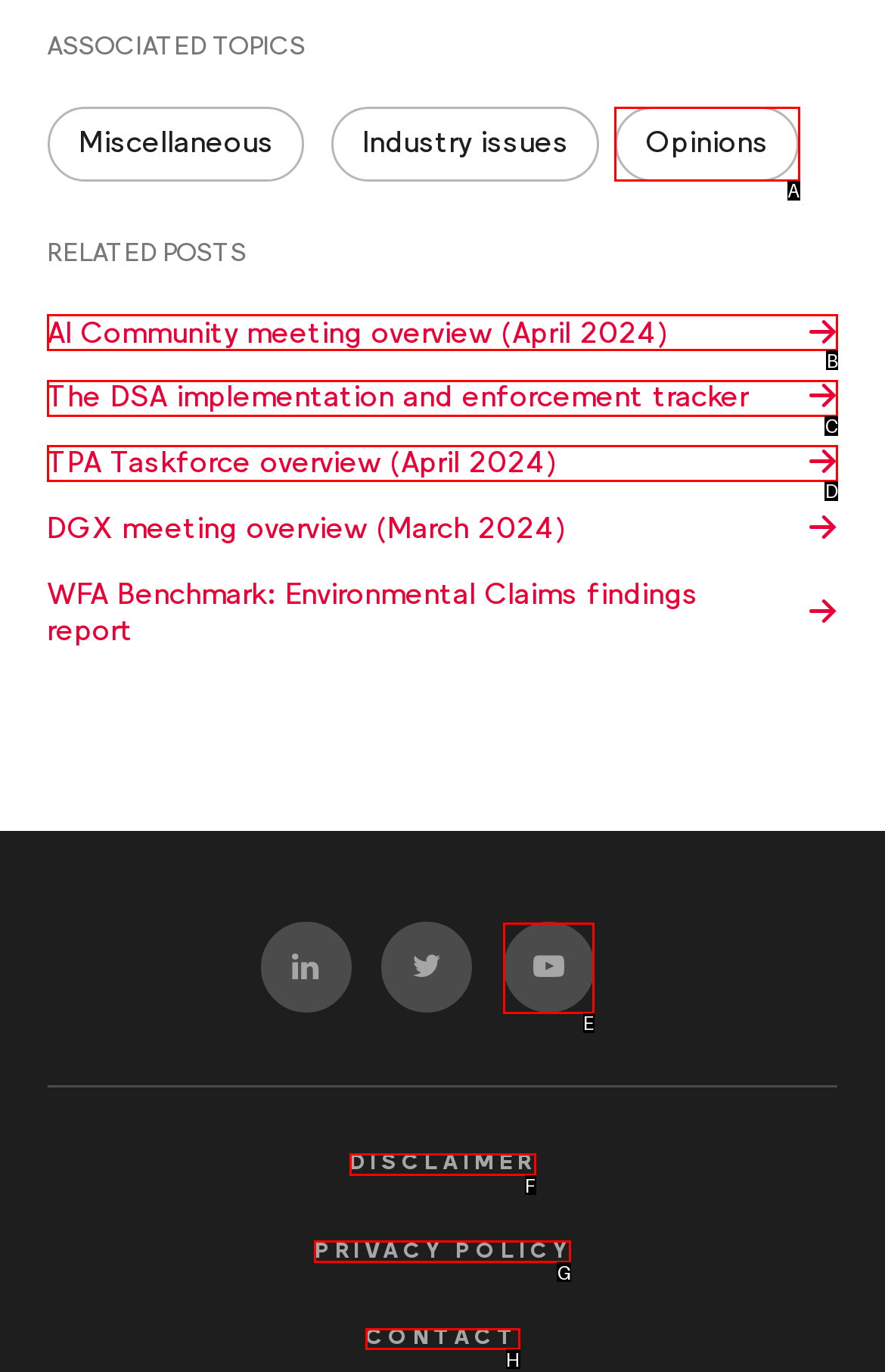Determine the HTML element that aligns with the description: karenblanchette@gmail.com
Answer by stating the letter of the appropriate option from the available choices.

None